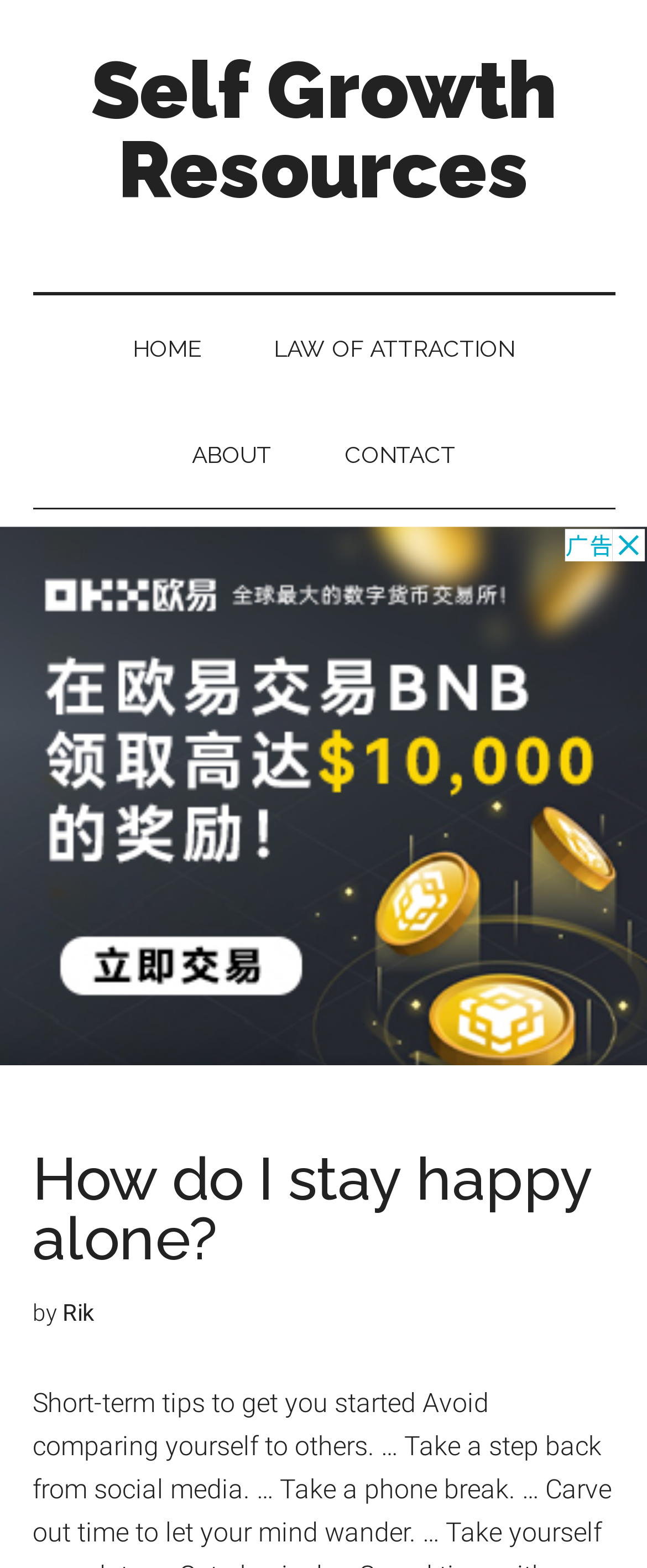Please study the image and answer the question comprehensively:
How many sections are there in the webpage?

I counted the number of distinct sections on the webpage, which are the navigation section, the article section, and the advertisement section, to determine that there are 3 sections.